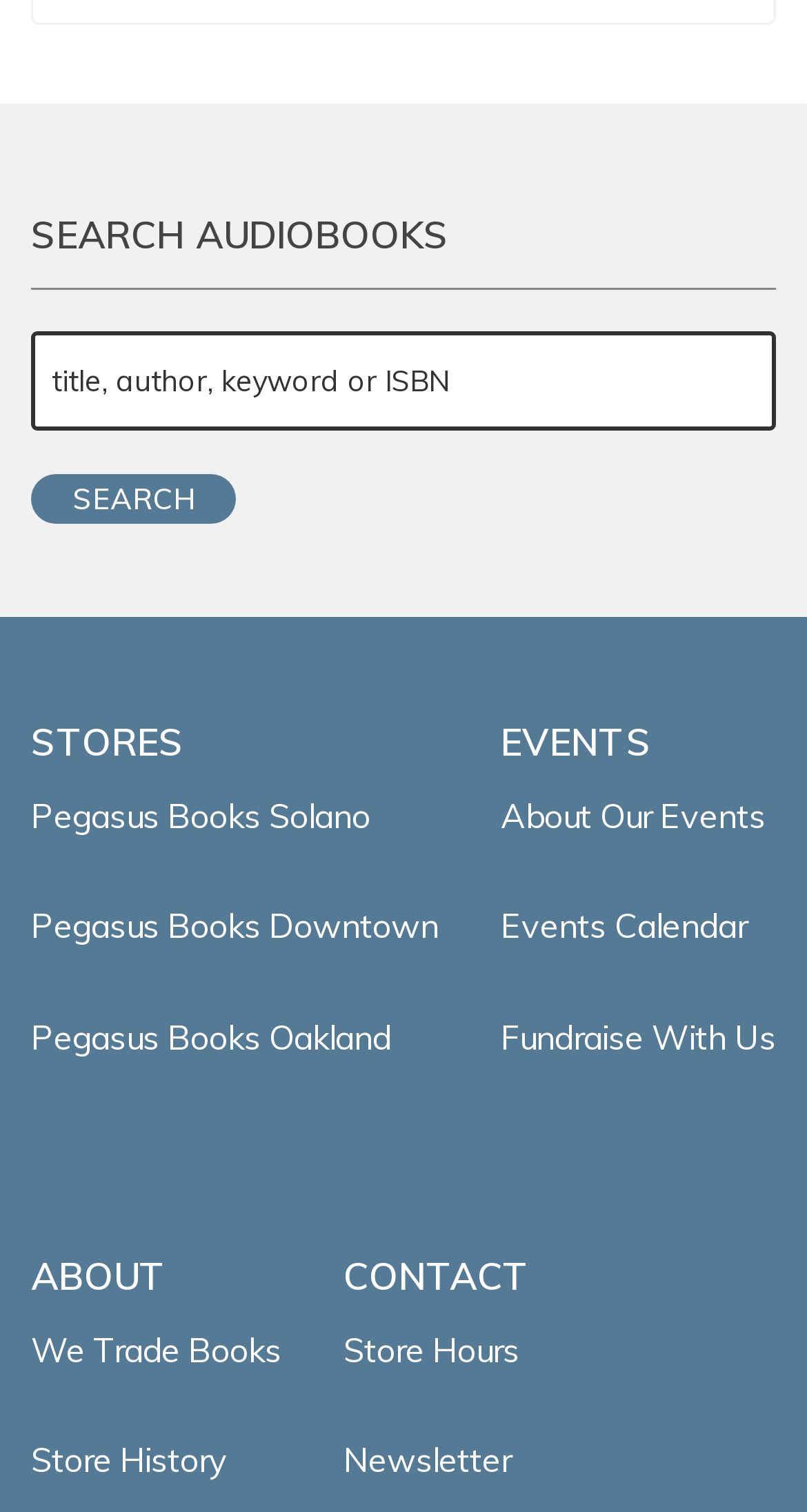Identify the bounding box coordinates of the clickable region necessary to fulfill the following instruction: "View store hours". The bounding box coordinates should be four float numbers between 0 and 1, i.e., [left, top, right, bottom].

[0.426, 0.878, 0.644, 0.906]